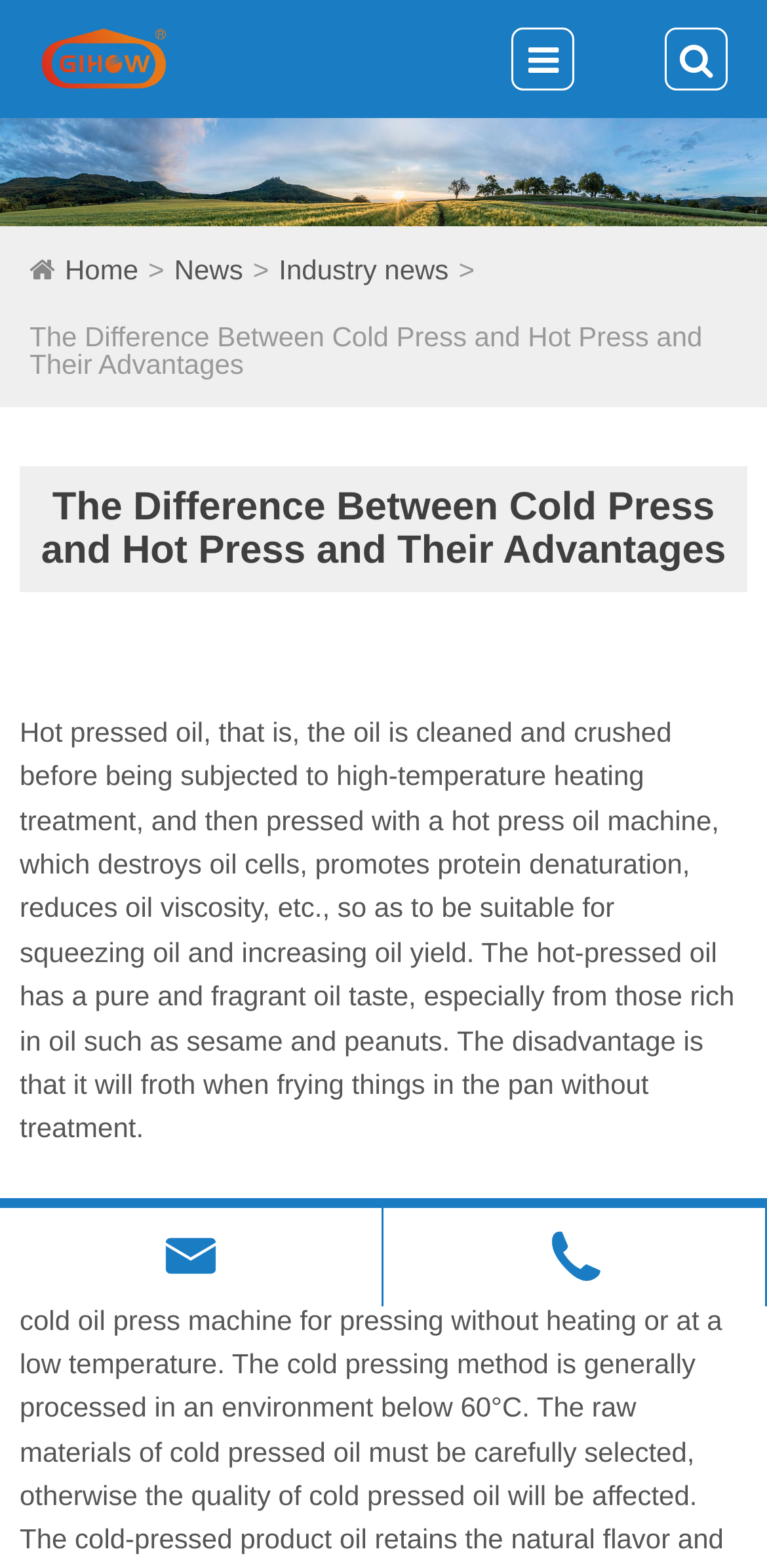Consider the image and give a detailed and elaborate answer to the question: 
What is the company name?

The company name can be found in the top-left corner of the webpage, where there is a link with the company name 'Mianyang Guangxin Import And Export Co., Ltd'.